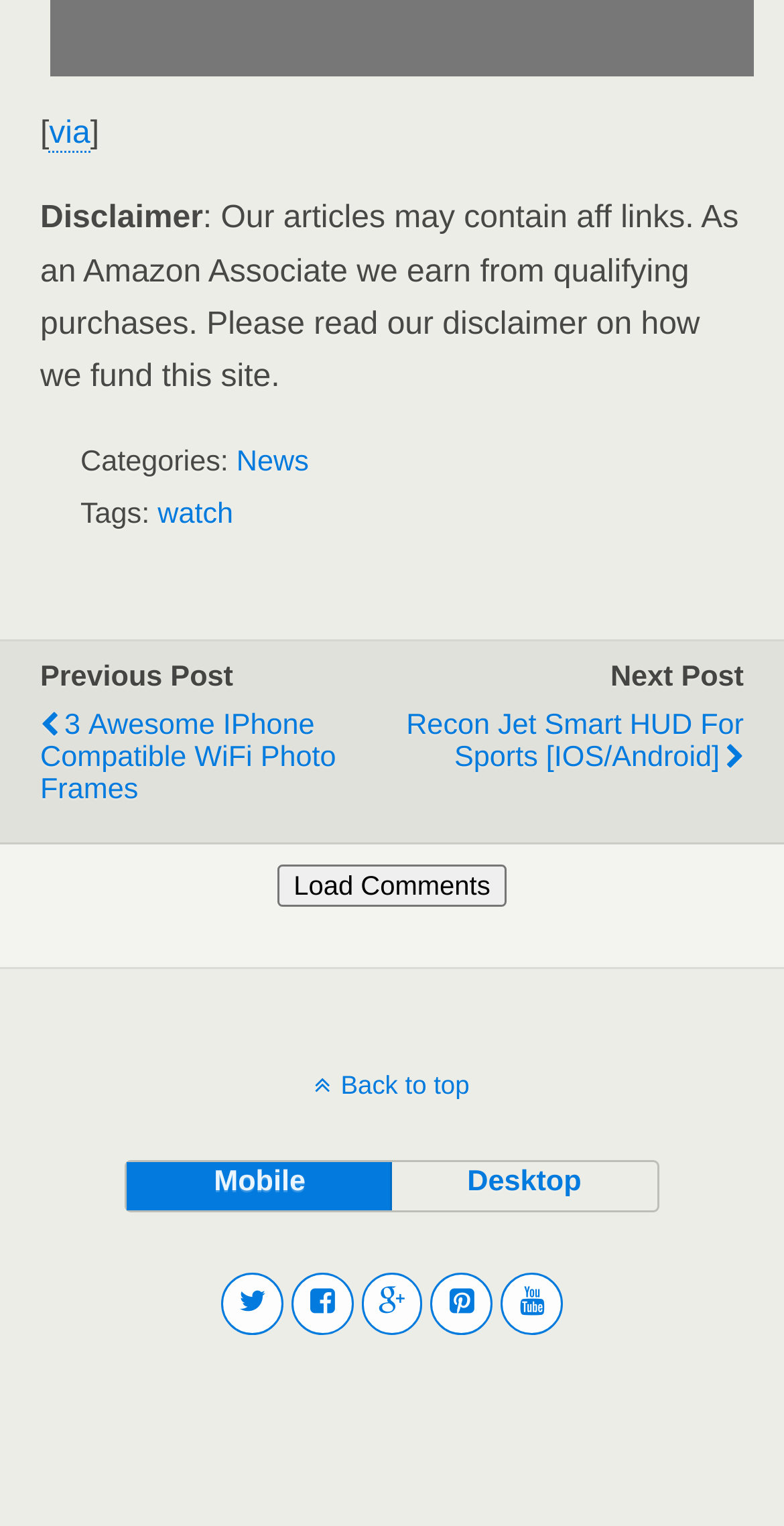What is the purpose of the 'Load Comments' button?
Please provide a single word or phrase in response based on the screenshot.

To load comments